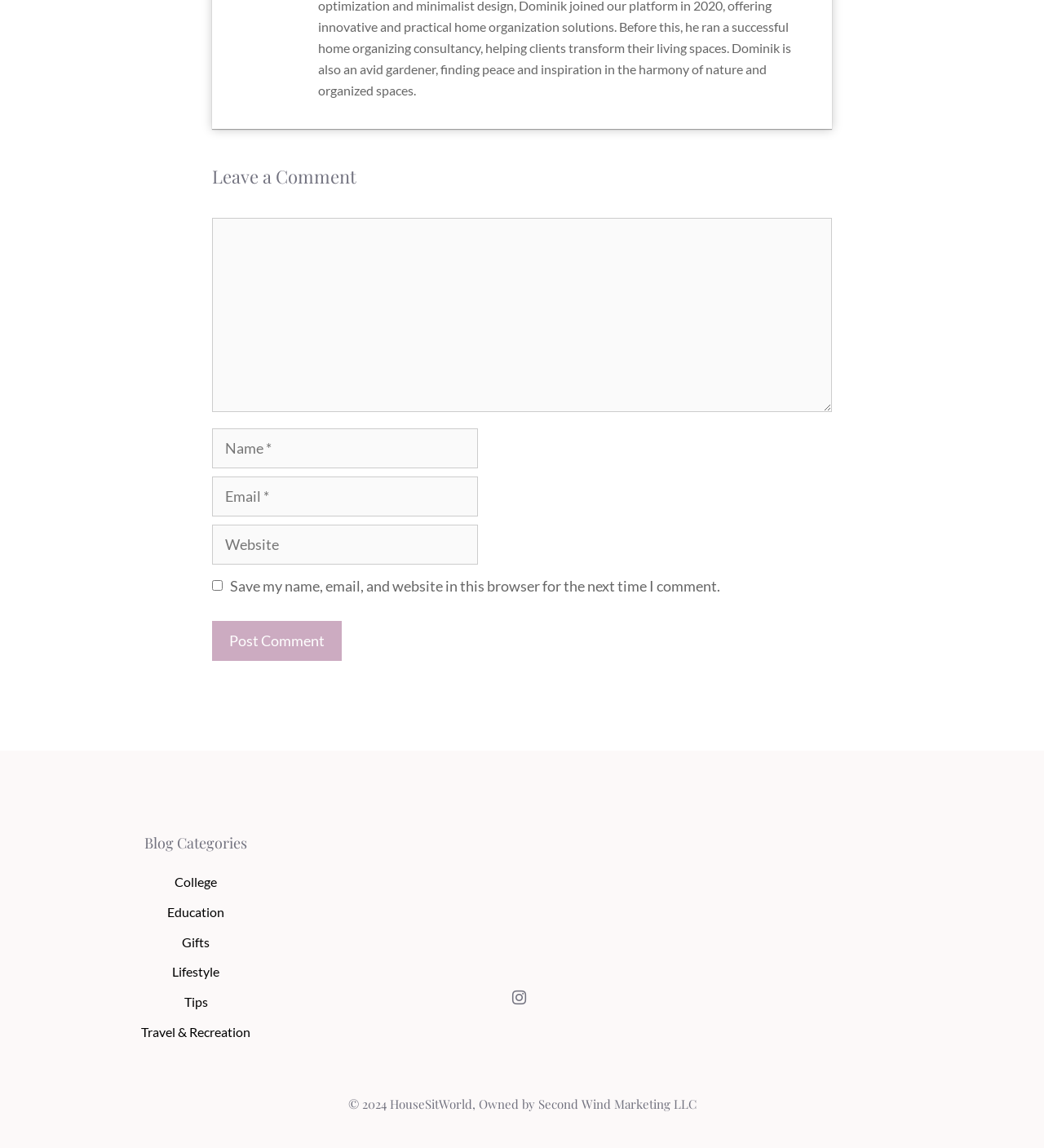Please determine the bounding box coordinates for the element that should be clicked to follow these instructions: "Open Instagram".

[0.488, 0.86, 0.506, 0.878]